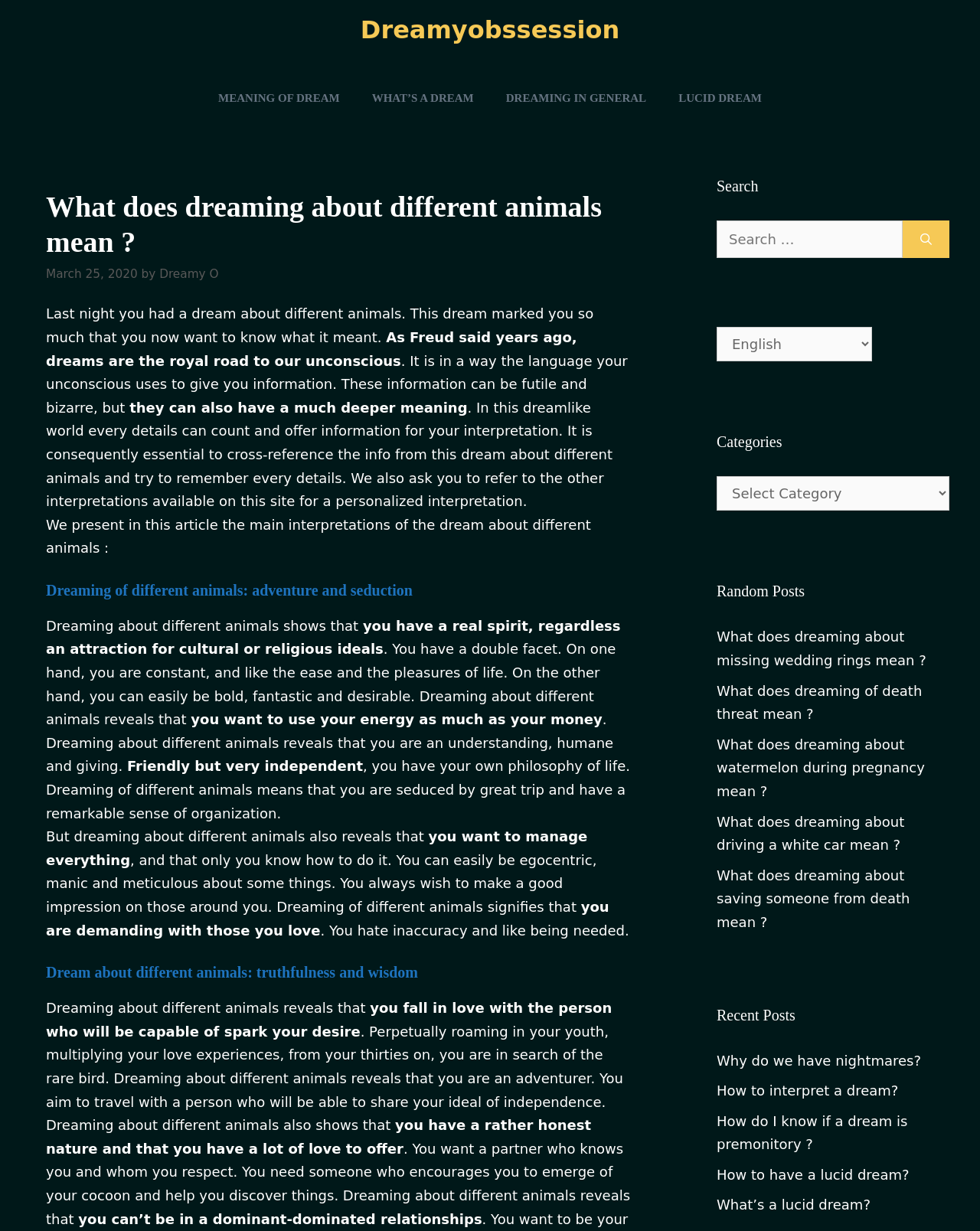Locate the primary heading on the webpage and return its text.

What does dreaming about different animals mean ?